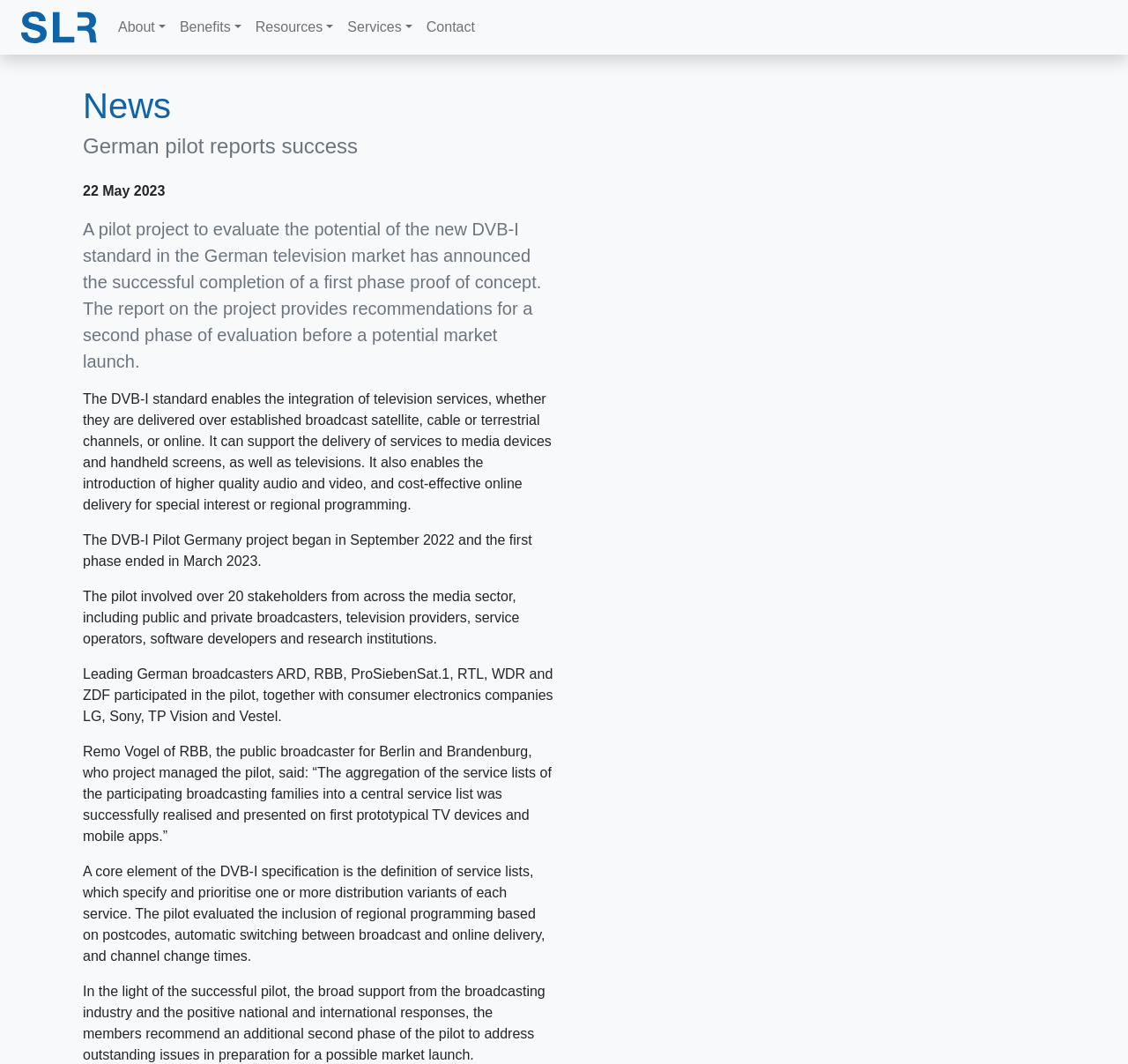What is the purpose of the DVB-I standard?
We need a detailed and exhaustive answer to the question. Please elaborate.

I found the answer by reading the StaticText element that describes the DVB-I standard, which mentions that it enables the integration of television services, whether they are delivered over established broadcast satellite, cable or terrestrial channels, or online.